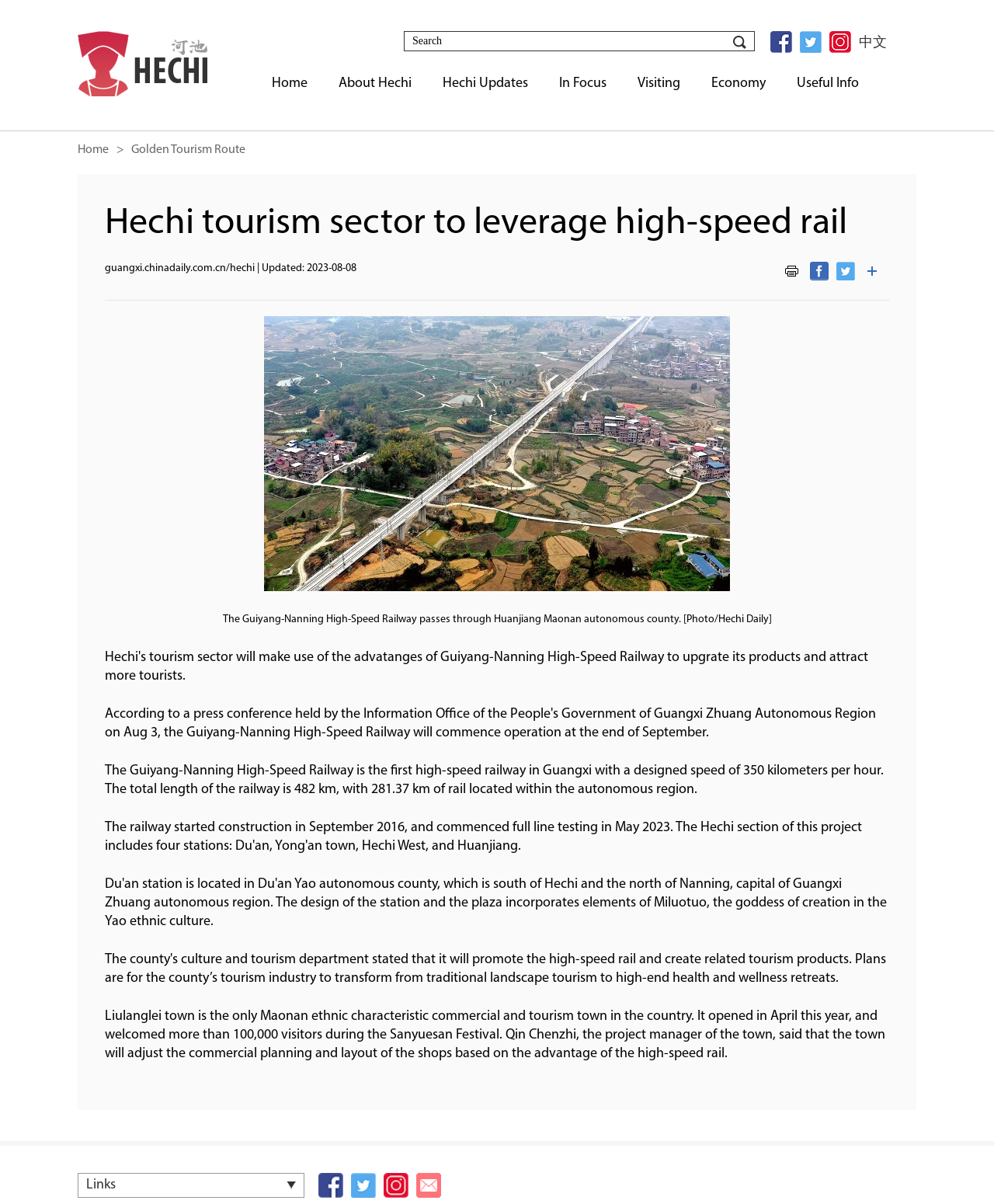Locate the bounding box coordinates of the item that should be clicked to fulfill the instruction: "Visit the Home page".

[0.273, 0.054, 0.309, 0.089]